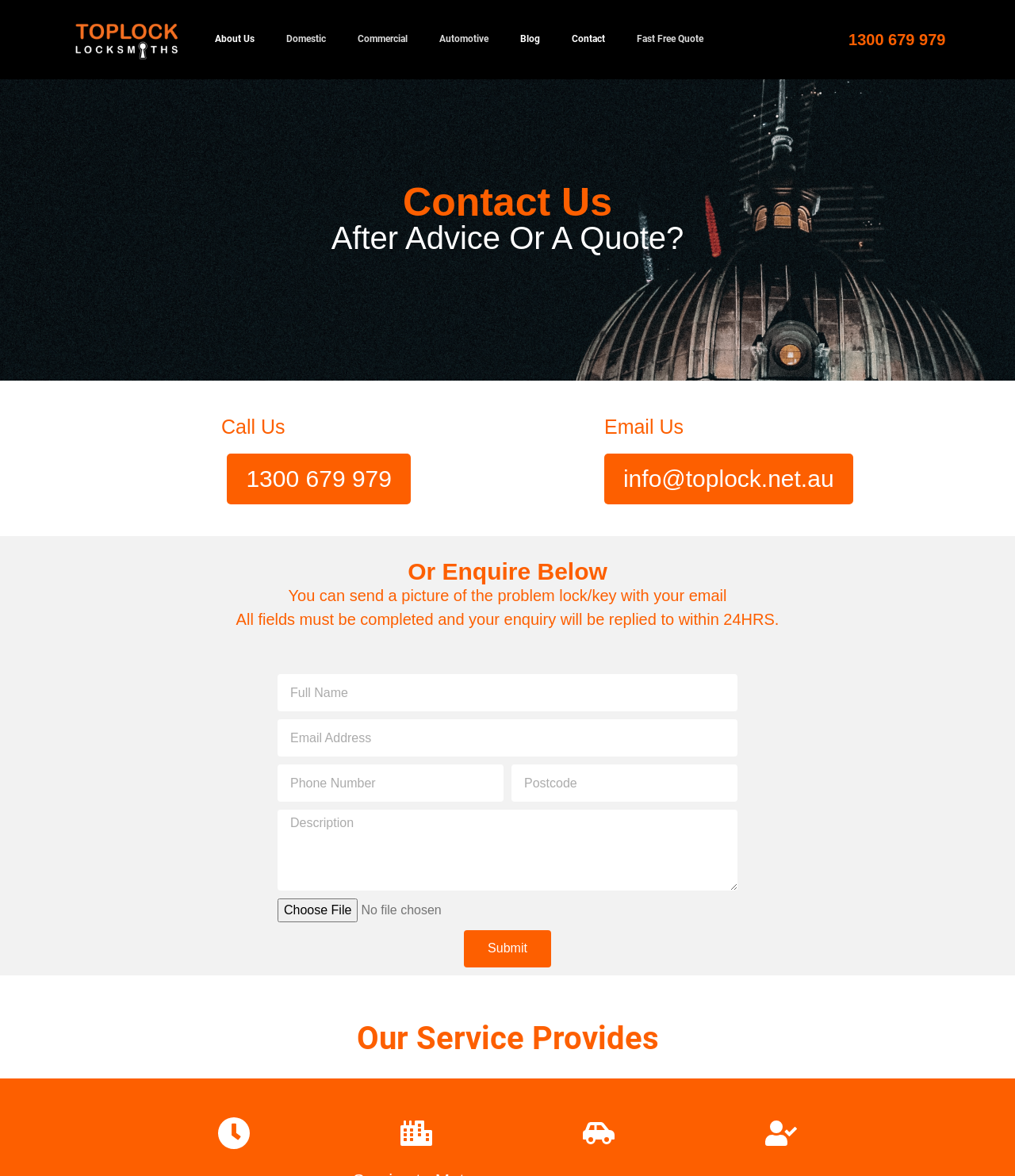What is the phone number to call for locksmith services?
Based on the visual information, provide a detailed and comprehensive answer.

I found the phone number by looking at the heading '1300 679 979' and the link with the same text, which is likely a clickable phone number. I also saw a similar phone number mentioned in the 'Call Us' section.